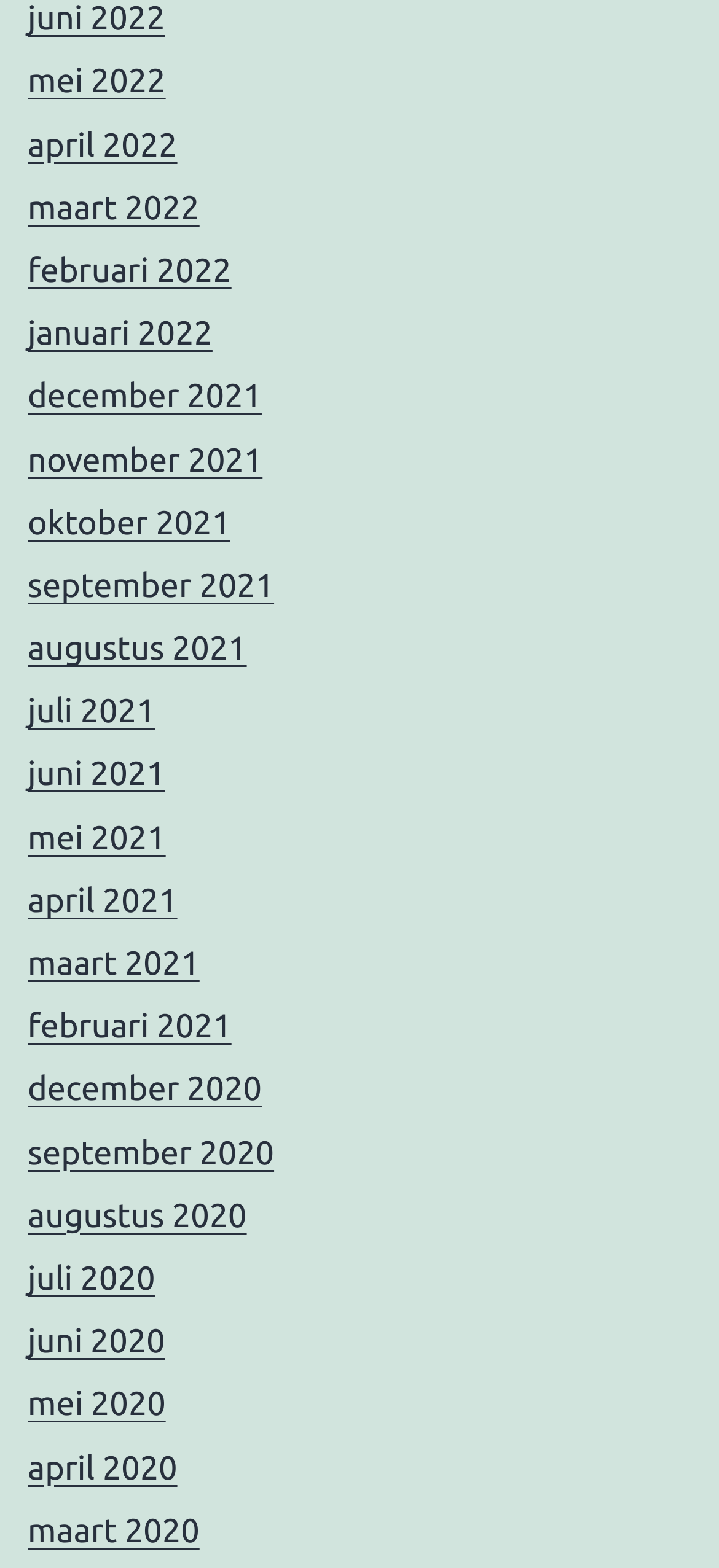How many links are there in total?
Refer to the image and provide a one-word or short phrase answer.

24